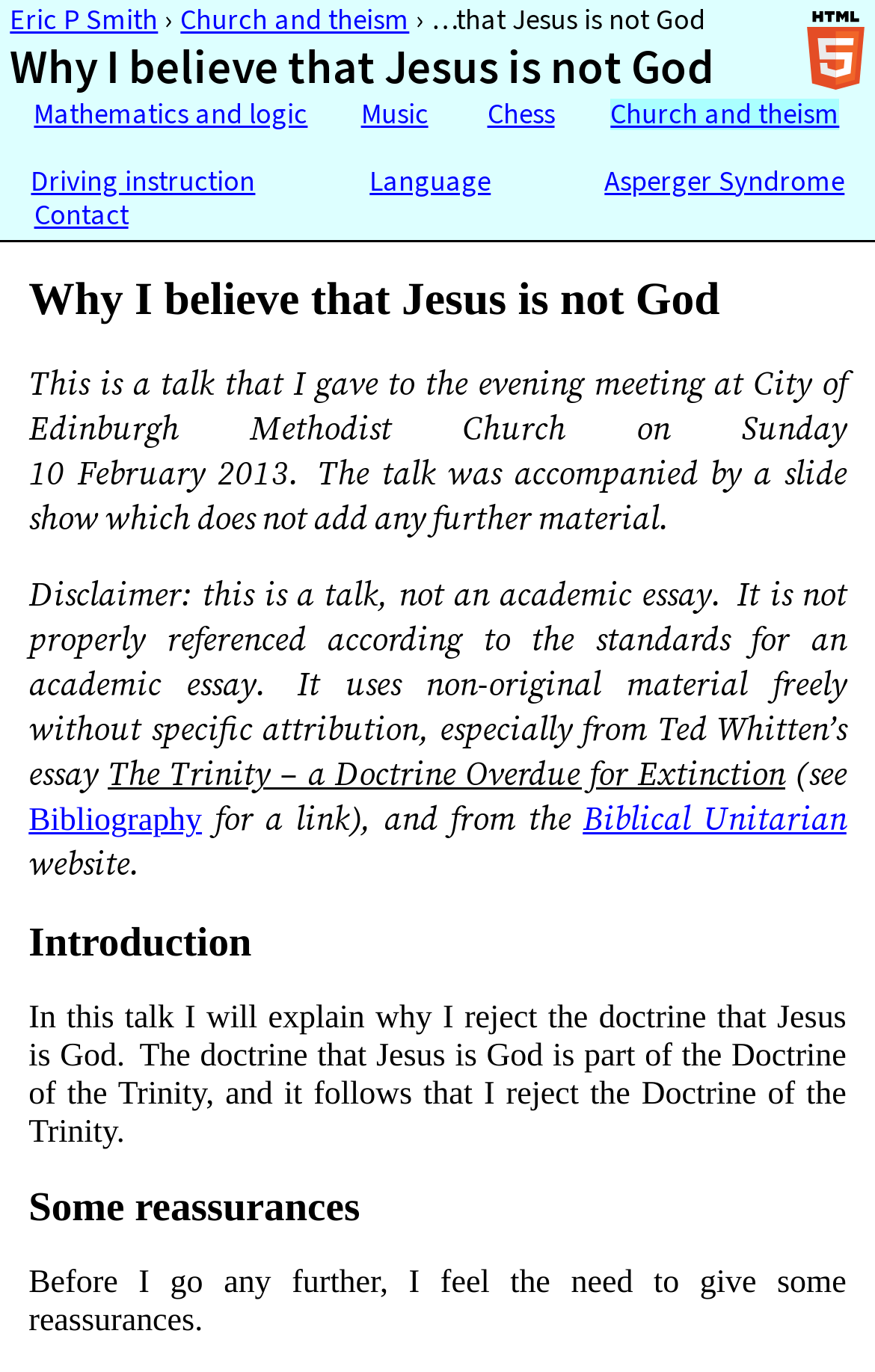Determine the bounding box coordinates of the element's region needed to click to follow the instruction: "Click the link to Eric P Smith's homepage". Provide these coordinates as four float numbers between 0 and 1, formatted as [left, top, right, bottom].

[0.011, 0.004, 0.181, 0.027]